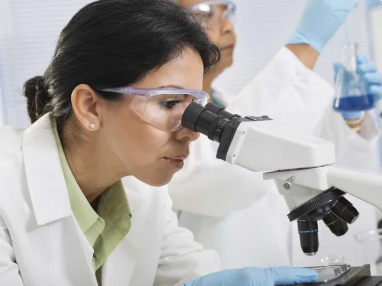Based on the visual content of the image, answer the question thoroughly: How many scientists are visible in the image?

The image shows two scientists, one intently examining a sample through a microscope and another in the background engaged in laboratory work, illustrating a collaborative research environment.